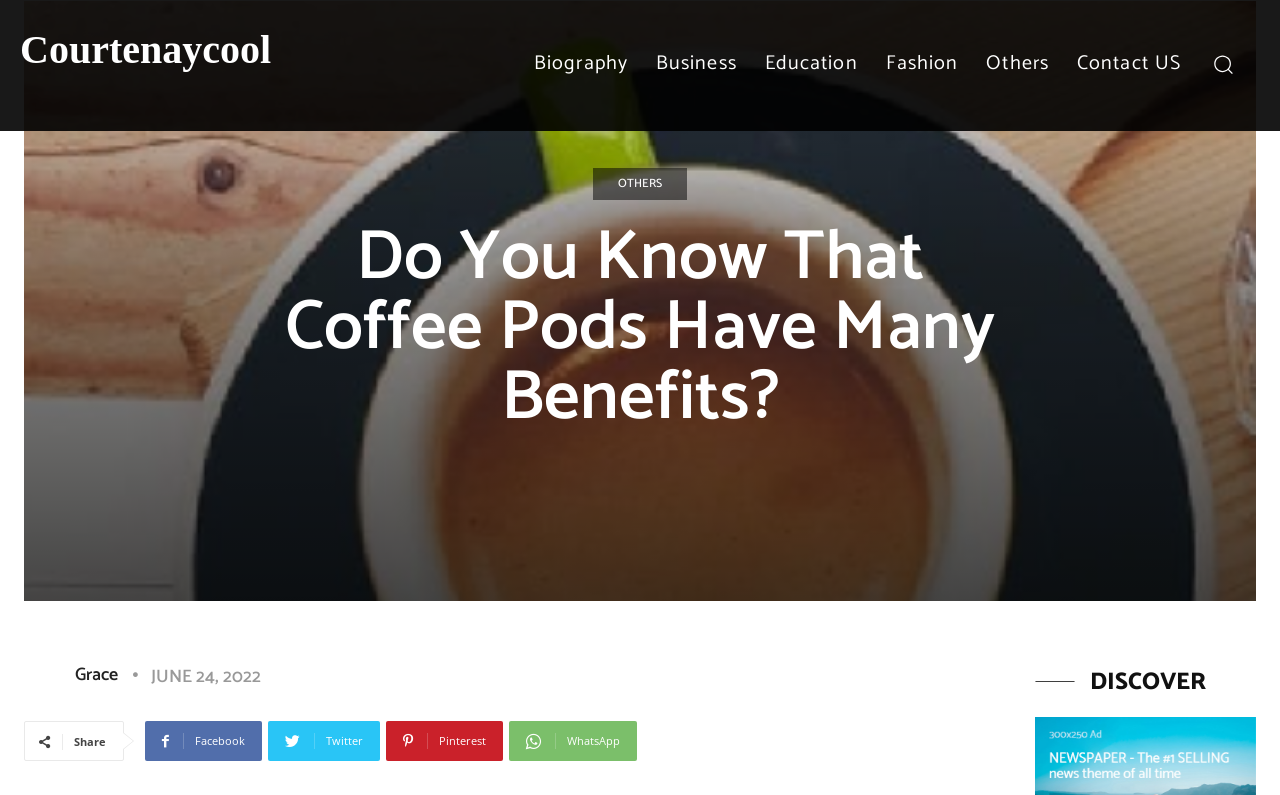Specify the bounding box coordinates of the region I need to click to perform the following instruction: "search". The coordinates must be four float numbers in the range of 0 to 1, i.e., [left, top, right, bottom].

[0.934, 0.045, 0.977, 0.114]